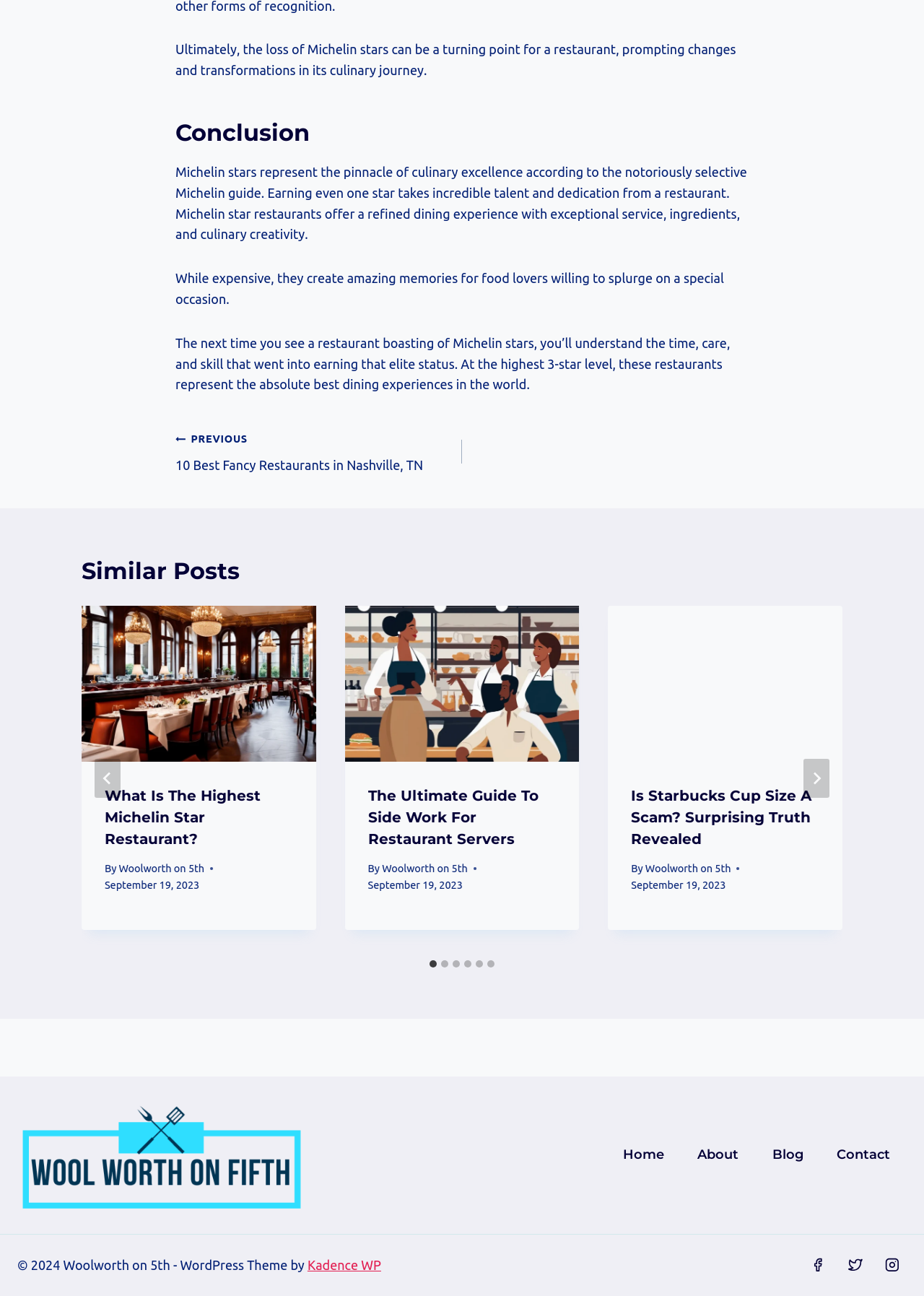Using the description: "Woolworth on 5th", determine the UI element's bounding box coordinates. Ensure the coordinates are in the format of four float numbers between 0 and 1, i.e., [left, top, right, bottom].

[0.698, 0.666, 0.791, 0.674]